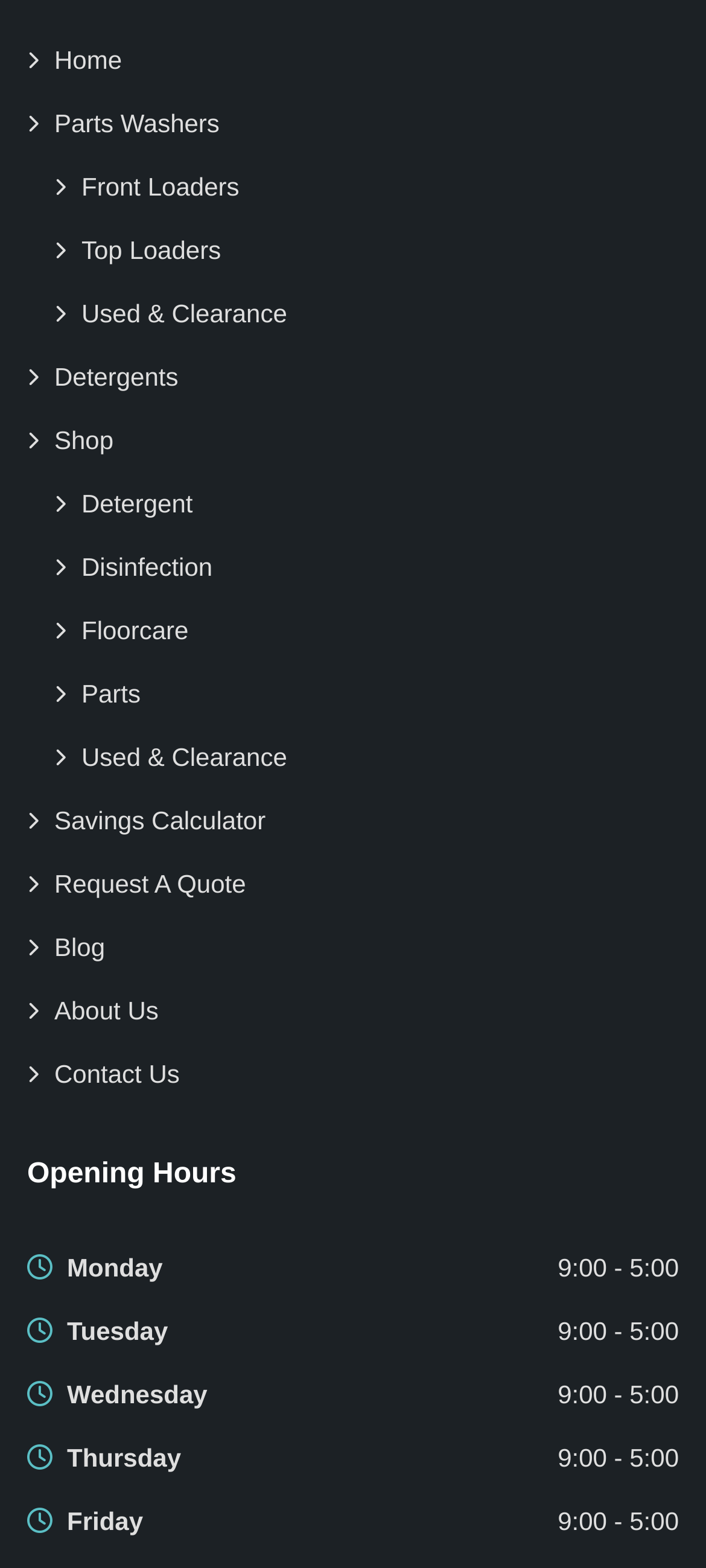What type of products are sold on this website?
Give a single word or phrase answer based on the content of the image.

Parts washers